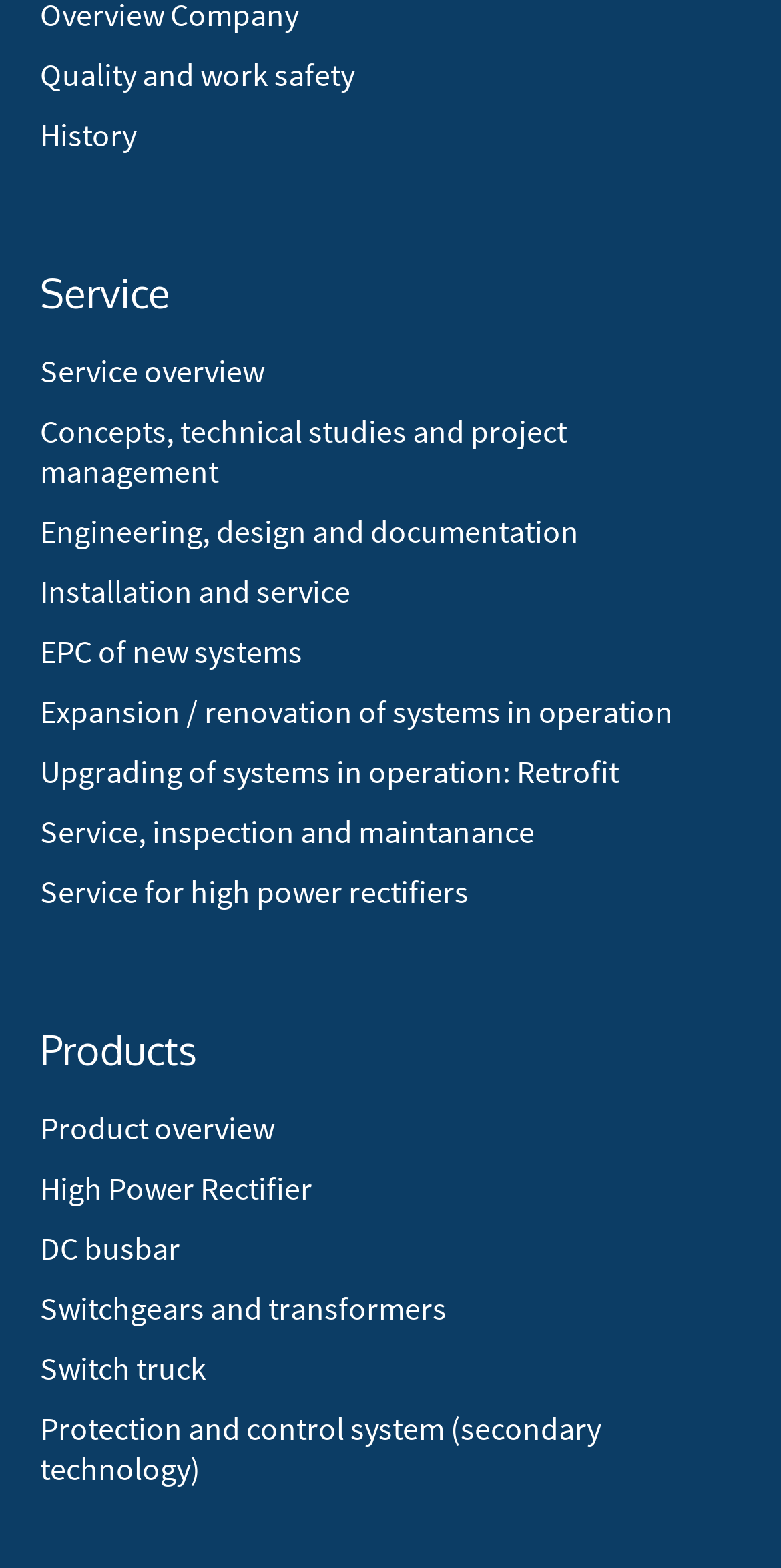Kindly provide the bounding box coordinates of the section you need to click on to fulfill the given instruction: "Explore Protection and control system".

[0.051, 0.898, 0.949, 0.949]